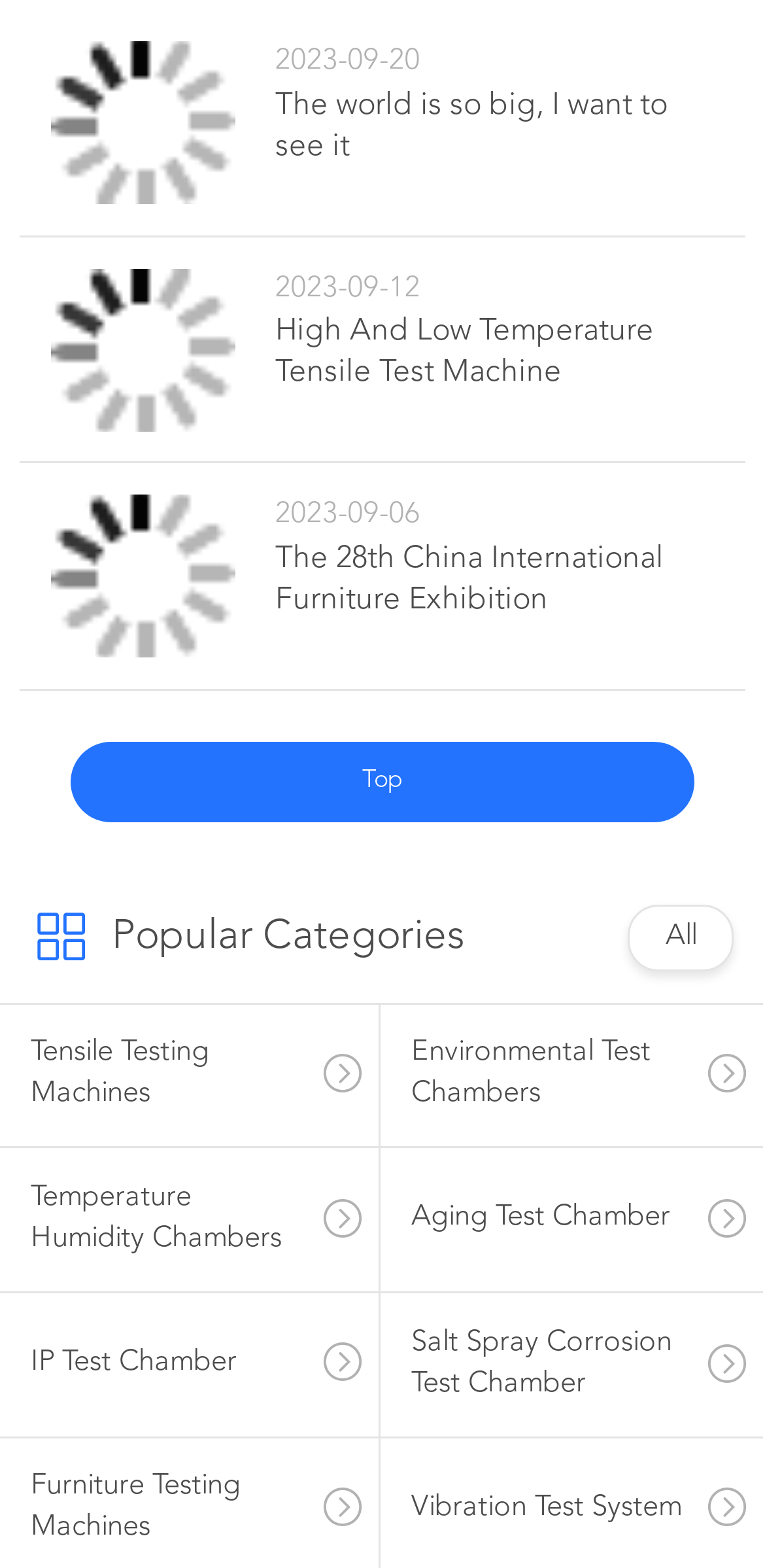Could you locate the bounding box coordinates for the section that should be clicked to accomplish this task: "Click on the link to learn about High And Low Temperature Tensile Test Machine".

[0.067, 0.171, 0.307, 0.275]